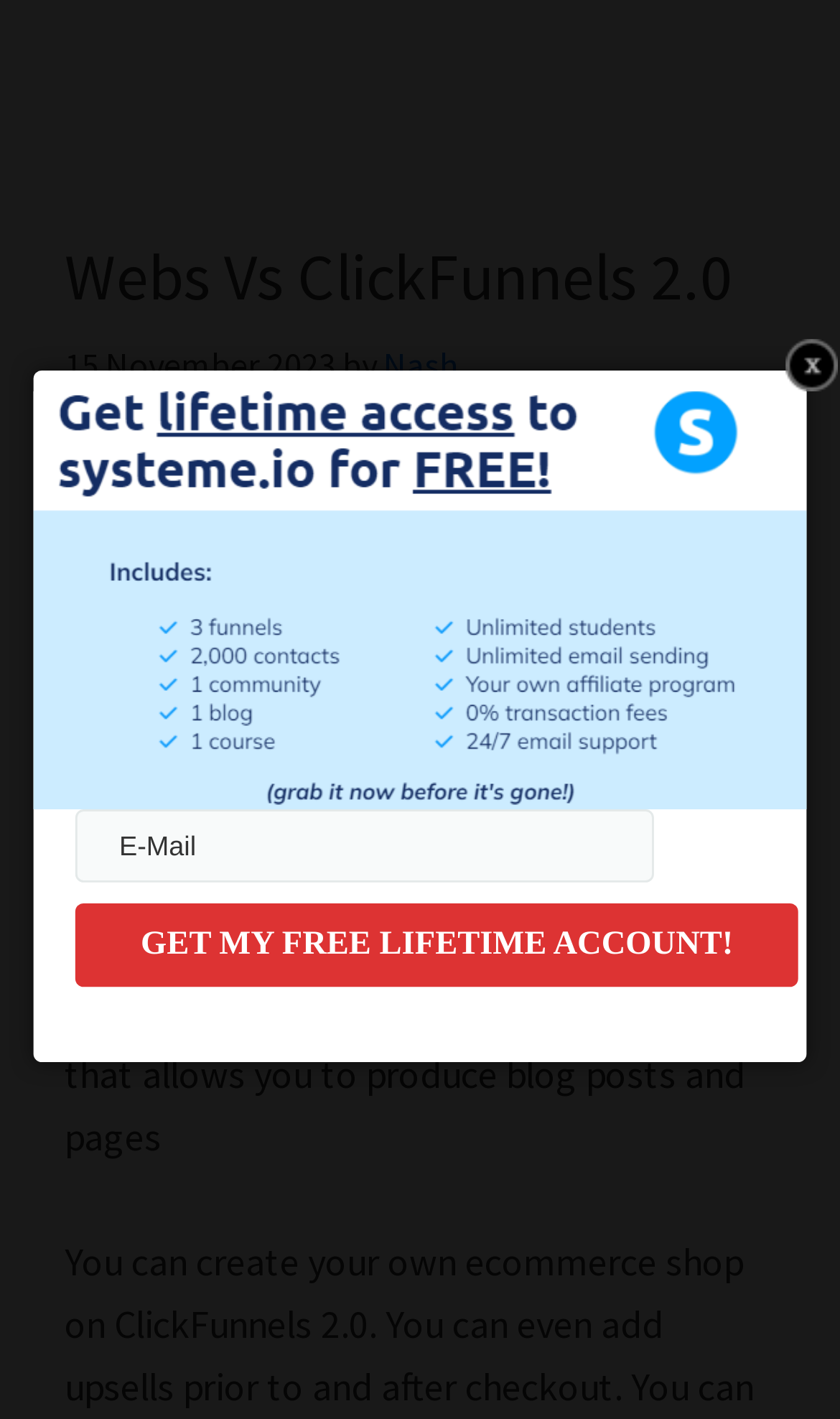Provide the bounding box coordinates for the UI element that is described as: "Latest Tech News".

None